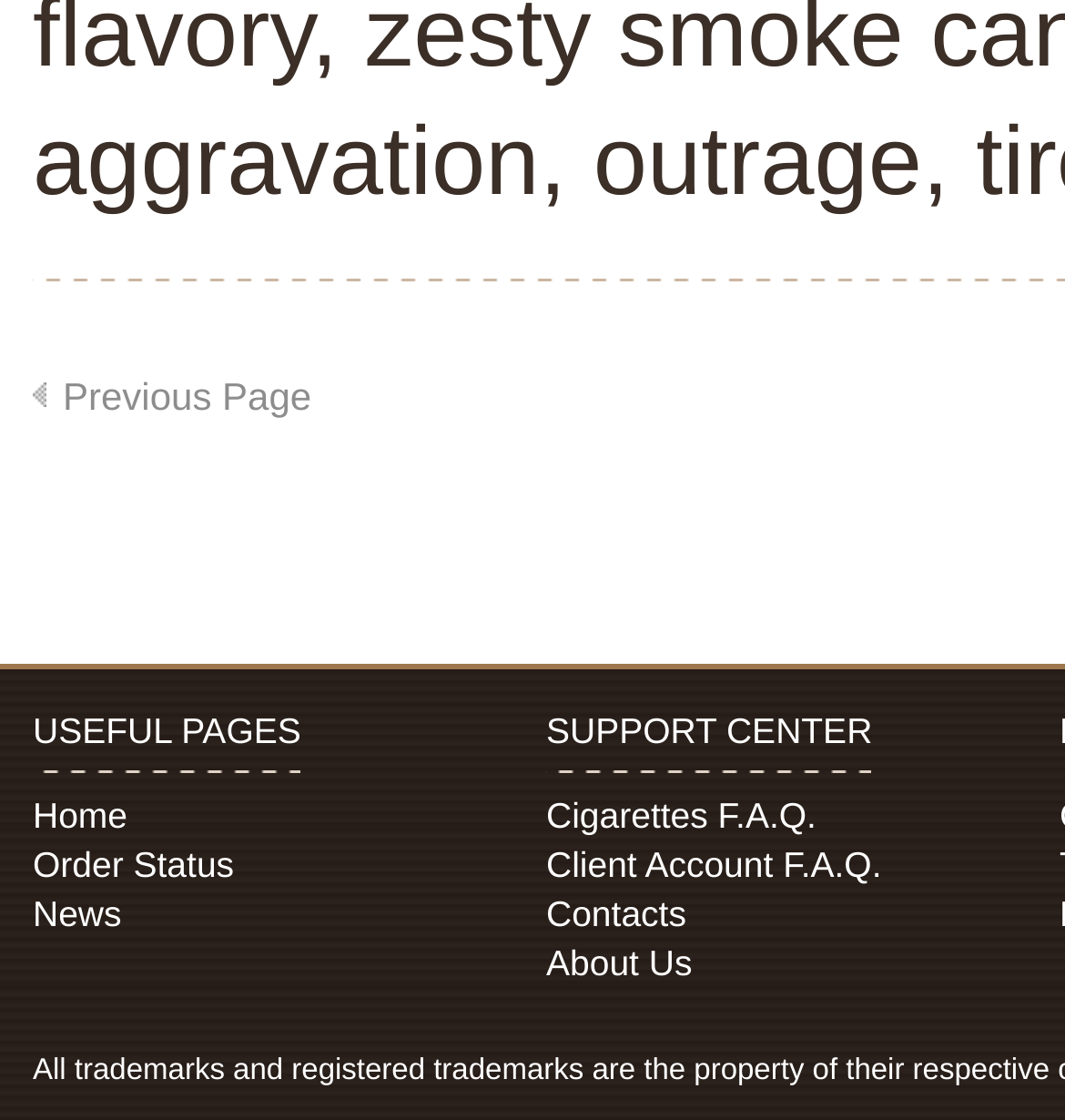Determine the bounding box coordinates for the region that must be clicked to execute the following instruction: "read news".

[0.031, 0.798, 0.114, 0.835]